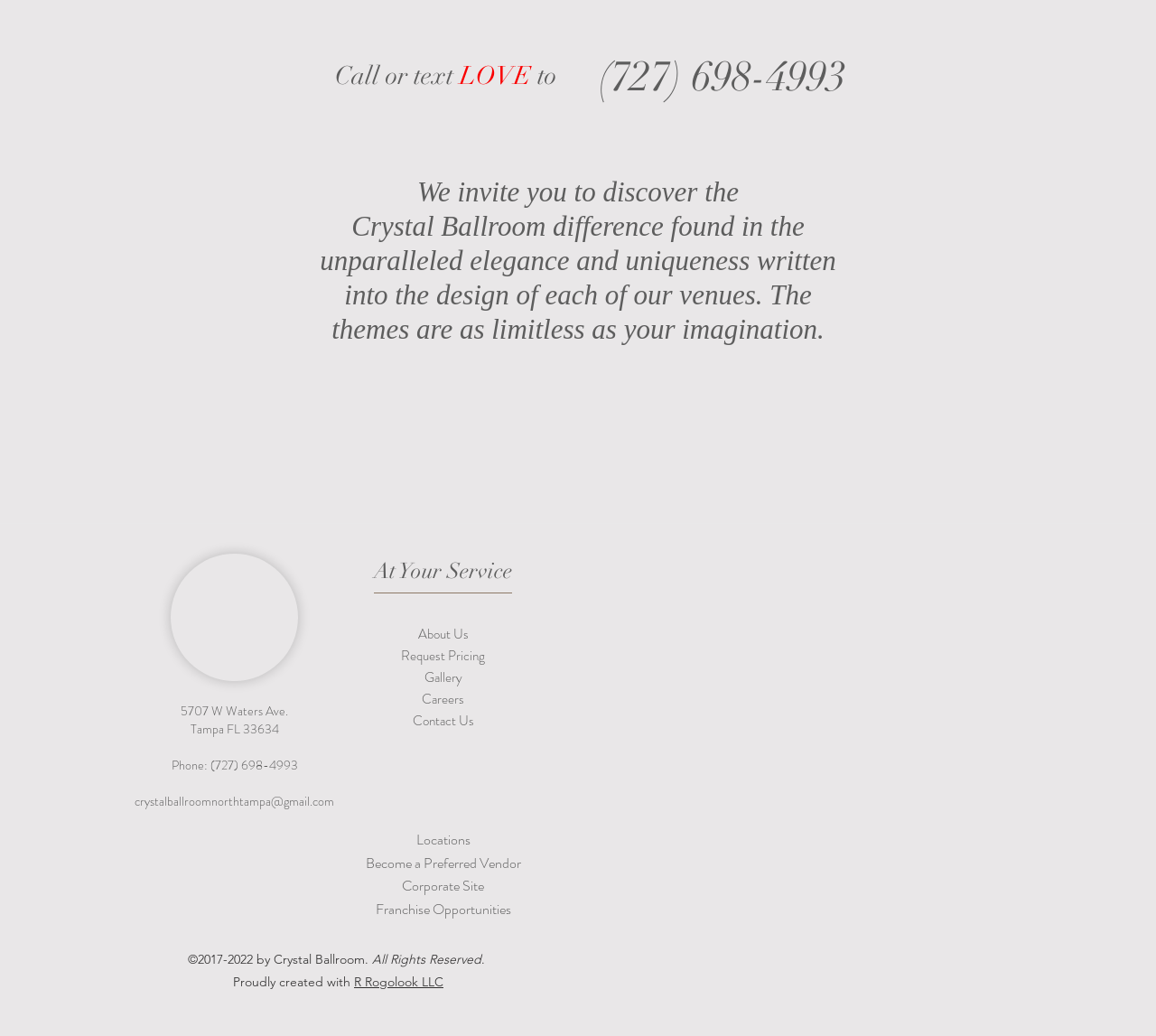Predict the bounding box coordinates of the area that should be clicked to accomplish the following instruction: "Call the phone number". The bounding box coordinates should consist of four float numbers between 0 and 1, i.e., [left, top, right, bottom].

[0.513, 0.05, 0.736, 0.099]